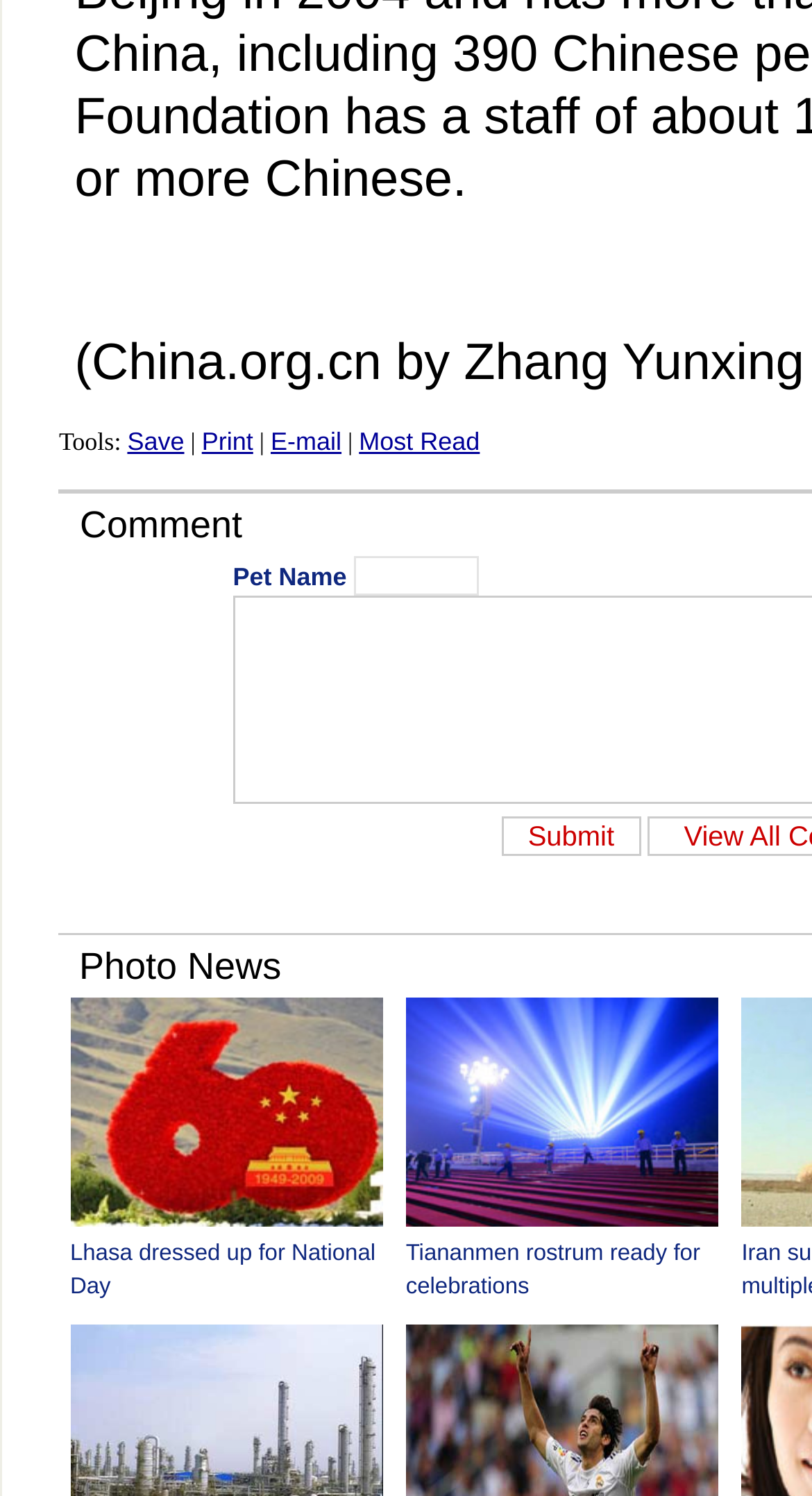Answer succinctly with a single word or phrase:
What is the text next to the E-mail link?

|